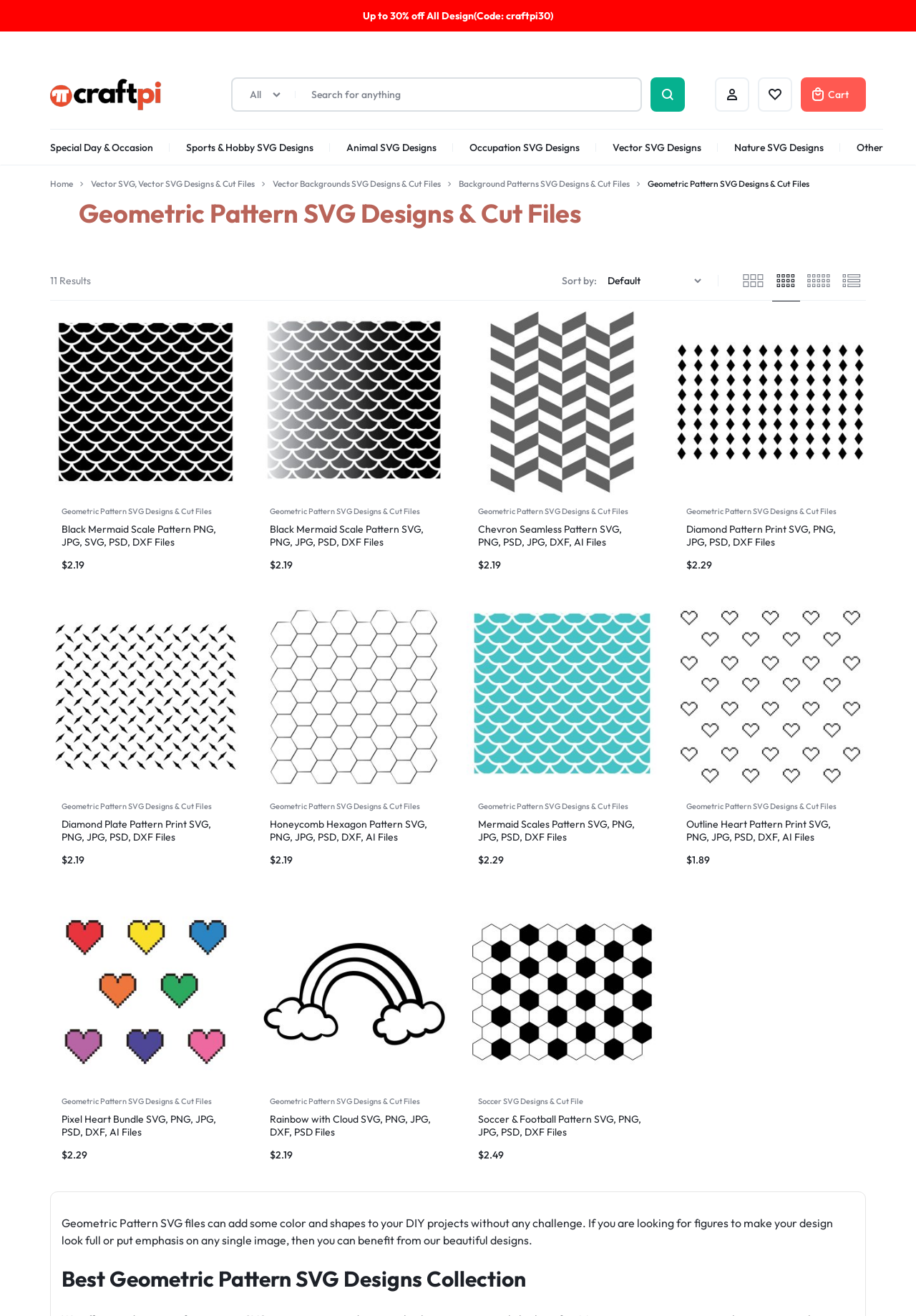Please answer the following question using a single word or phrase: 
What type of designs are available under the 'Special Day & Occasion' category?

Various special day designs